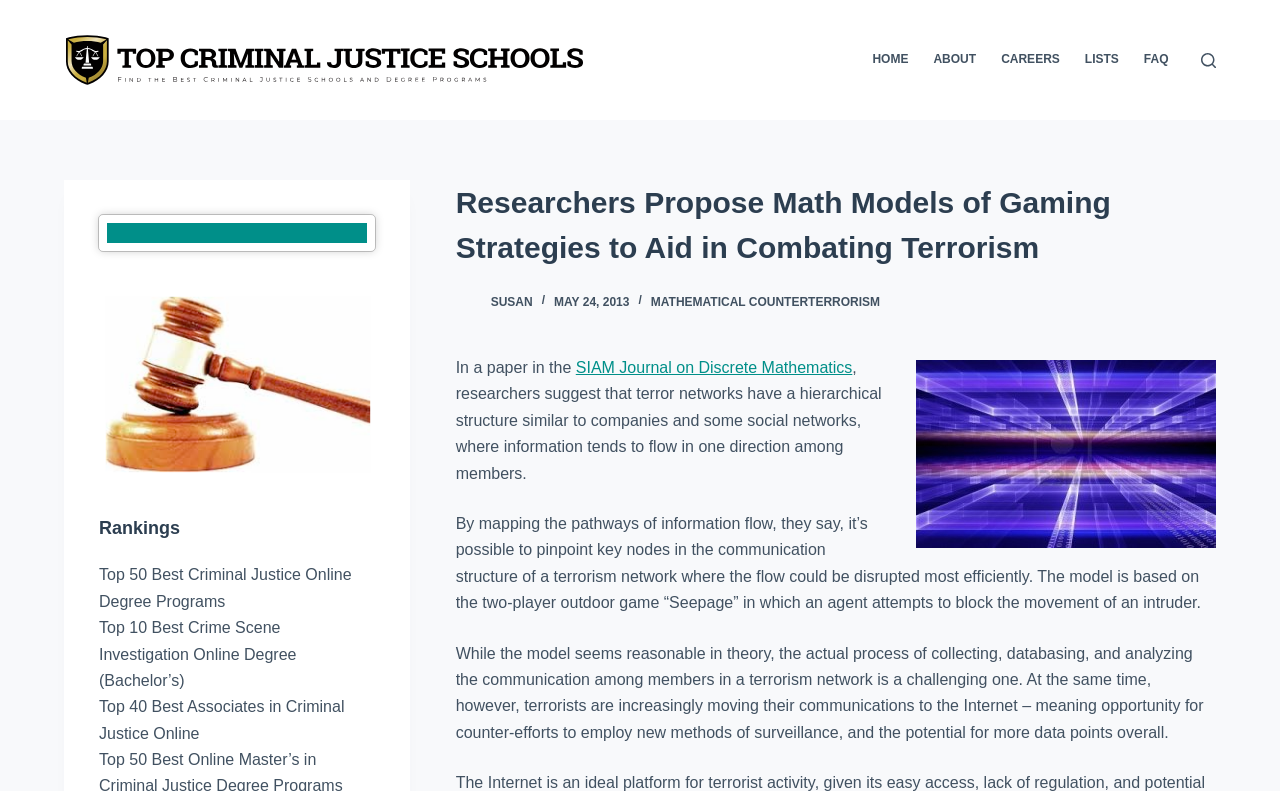Identify the bounding box coordinates of the section to be clicked to complete the task described by the following instruction: "Click the 'HOME' menu item". The coordinates should be four float numbers between 0 and 1, formatted as [left, top, right, bottom].

[0.672, 0.0, 0.719, 0.152]